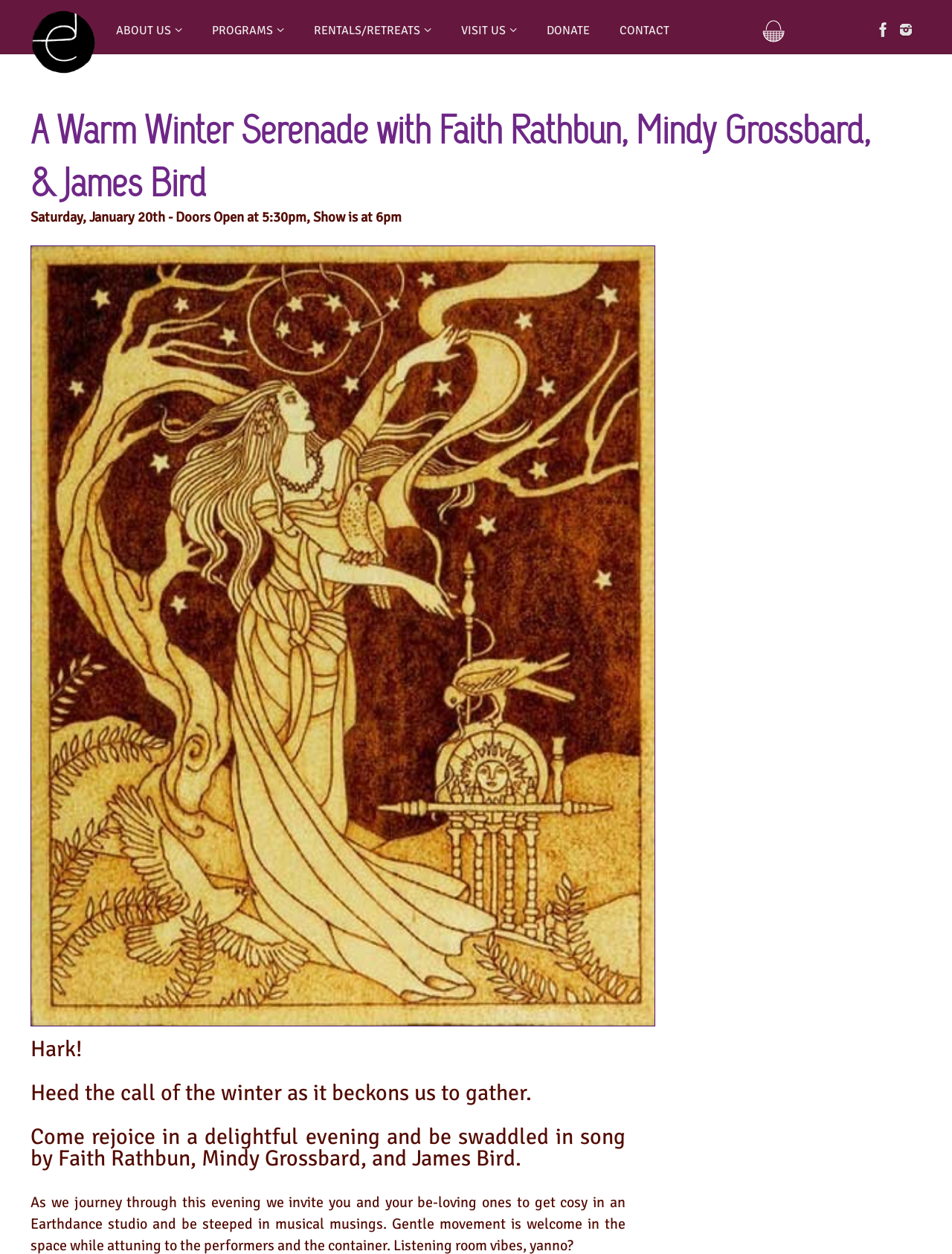Can you specify the bounding box coordinates of the area that needs to be clicked to fulfill the following instruction: "Click on the Earthdance link"?

[0.031, 0.051, 0.102, 0.063]